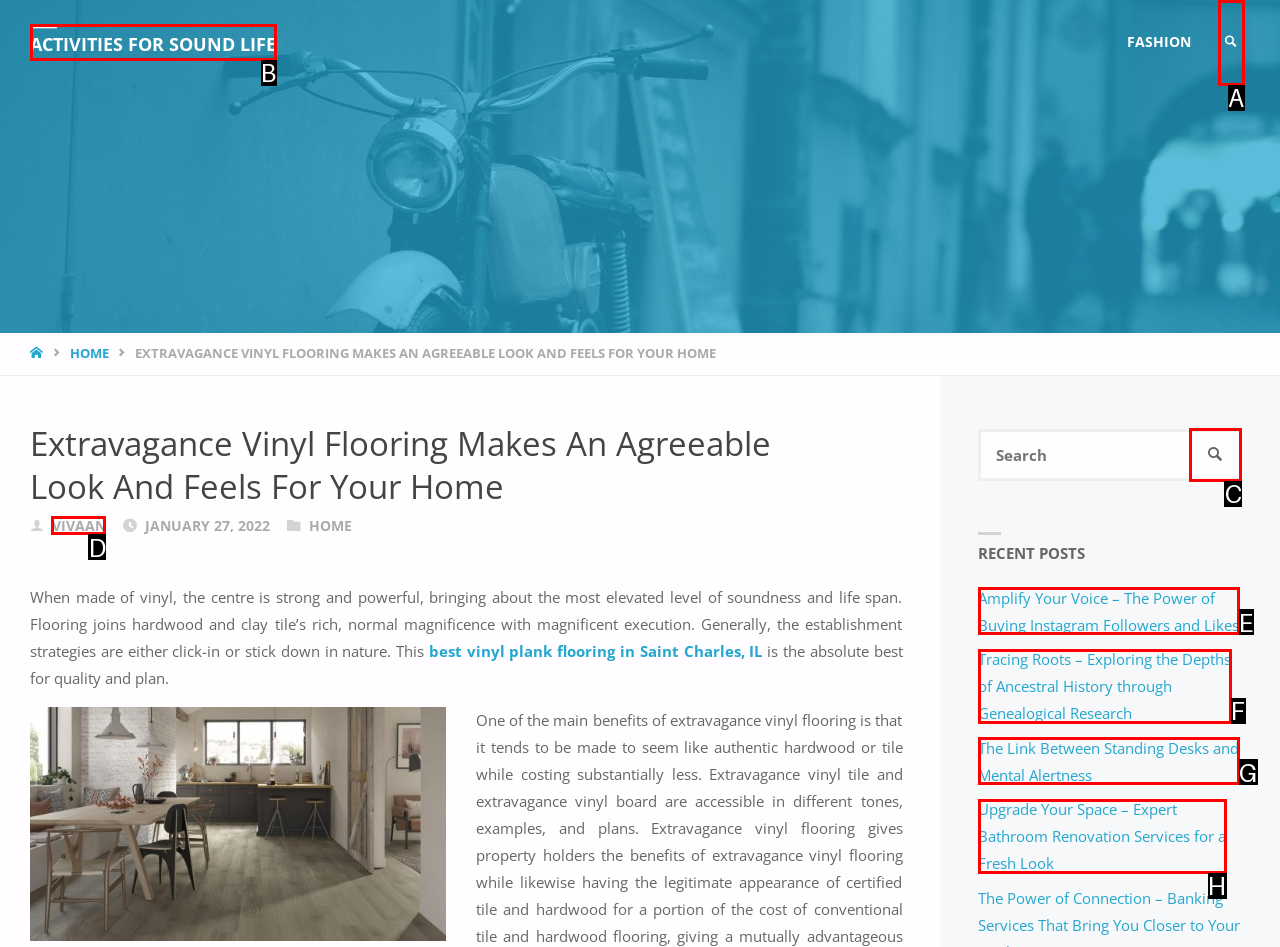Identify the HTML element that best fits the description: Search. Respond with the letter of the corresponding element.

C